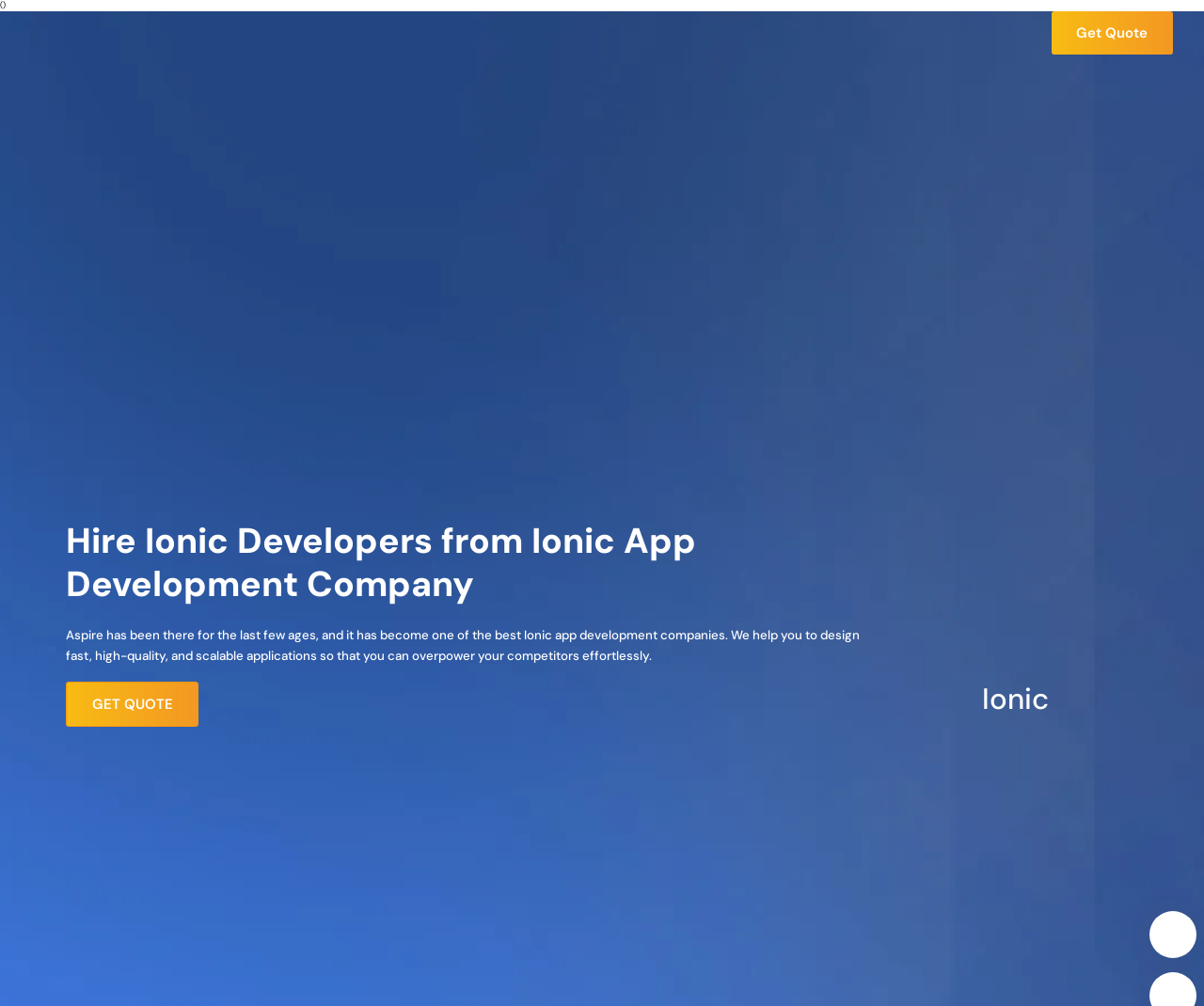Respond to the following question using a concise word or phrase: 
What is the framework used for app development?

Ionic